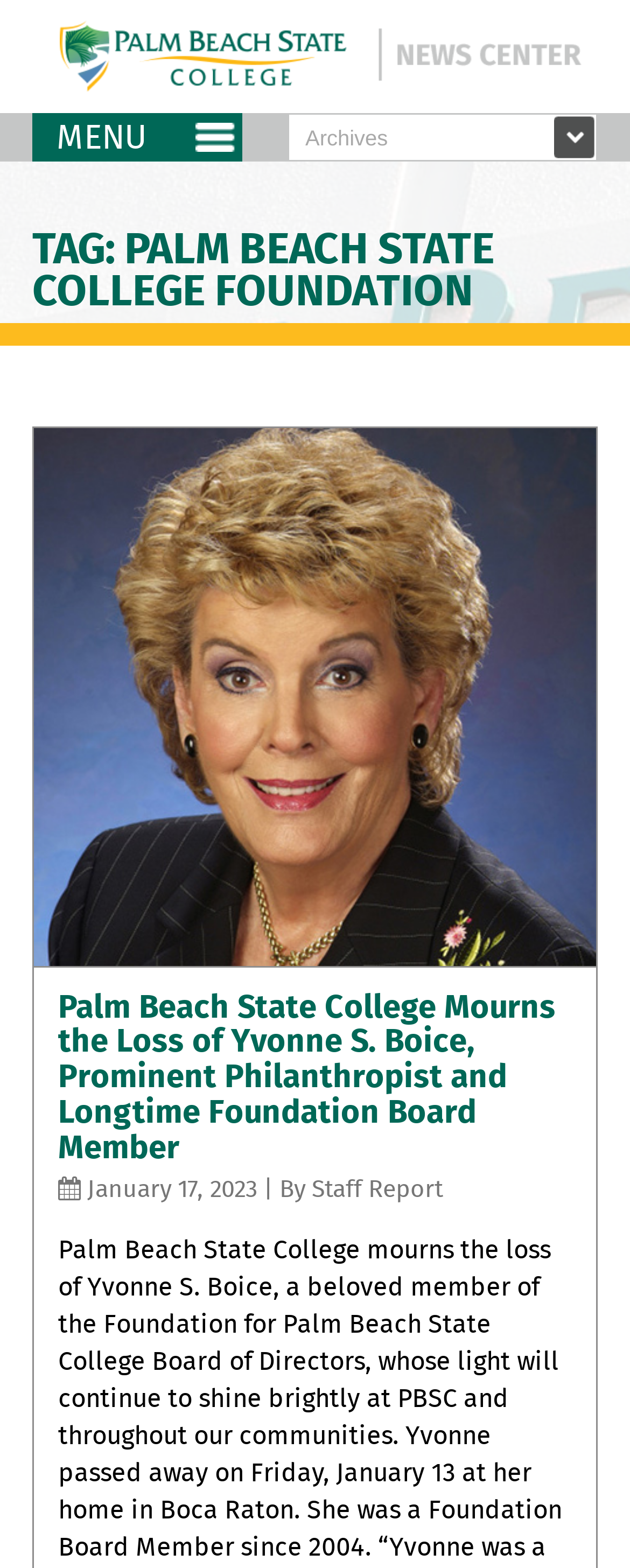What is the title of the latest news article?
Can you provide an in-depth and detailed response to the question?

I found a heading element with the text 'Palm Beach State College Mourns the Loss of Yvonne S. Boice, Prominent Philanthropist and Longtime Foundation Board Member' at coordinates [0.054, 0.617, 0.946, 0.744], which suggests that it is the title of the latest news article.